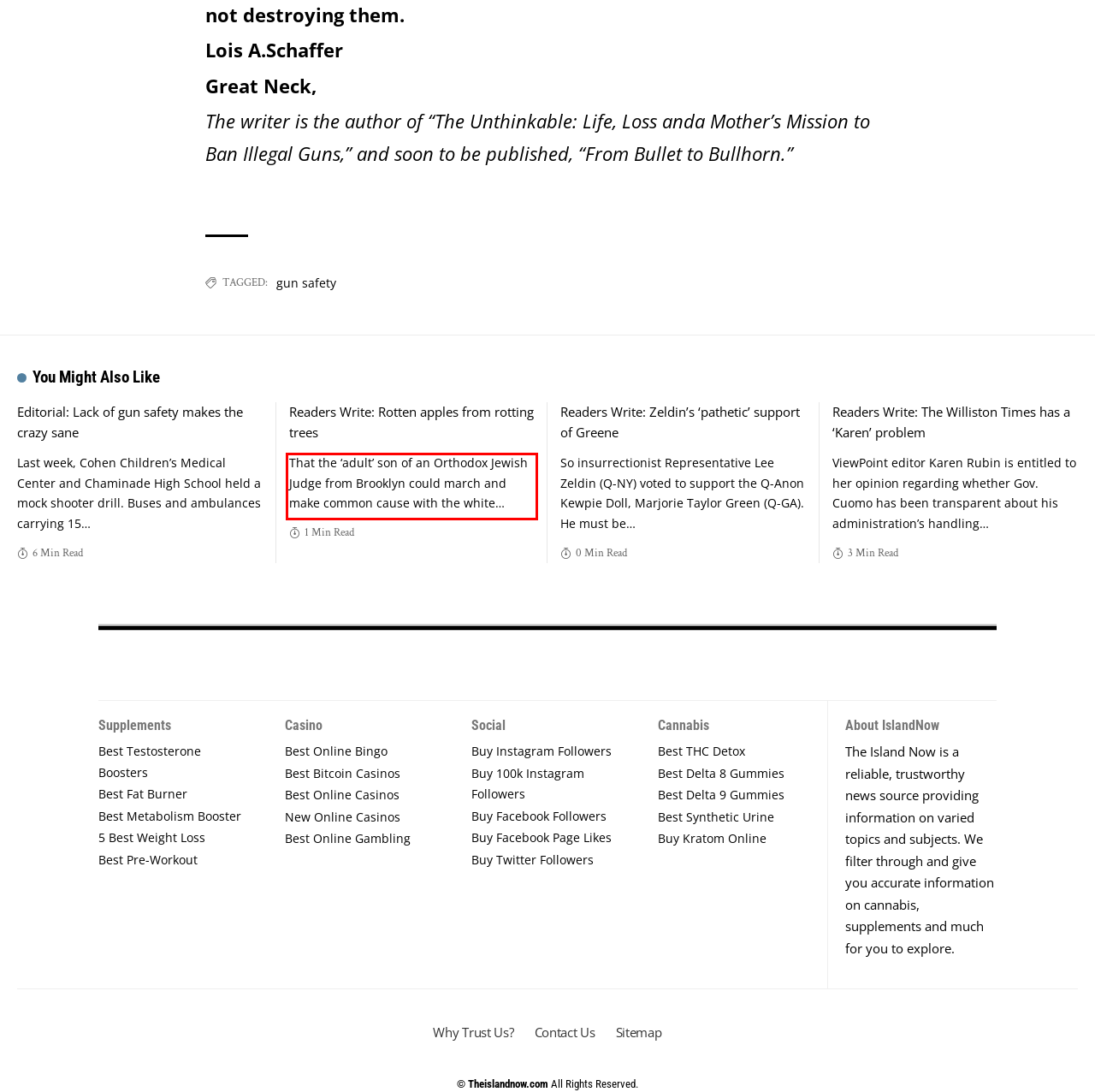Please identify the text within the red rectangular bounding box in the provided webpage screenshot.

That the ‘adult’ son of an Orthodox Jewish Judge from Brooklyn could march and make common cause with the white…